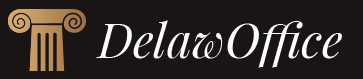Refer to the screenshot and give an in-depth answer to this question: What is the symbolic meaning of the golden column illustration?

According to the caption, the golden column illustration on the left side of the logo symbolizes stability and strength, reflecting the office's commitment to offering reliable legal services.